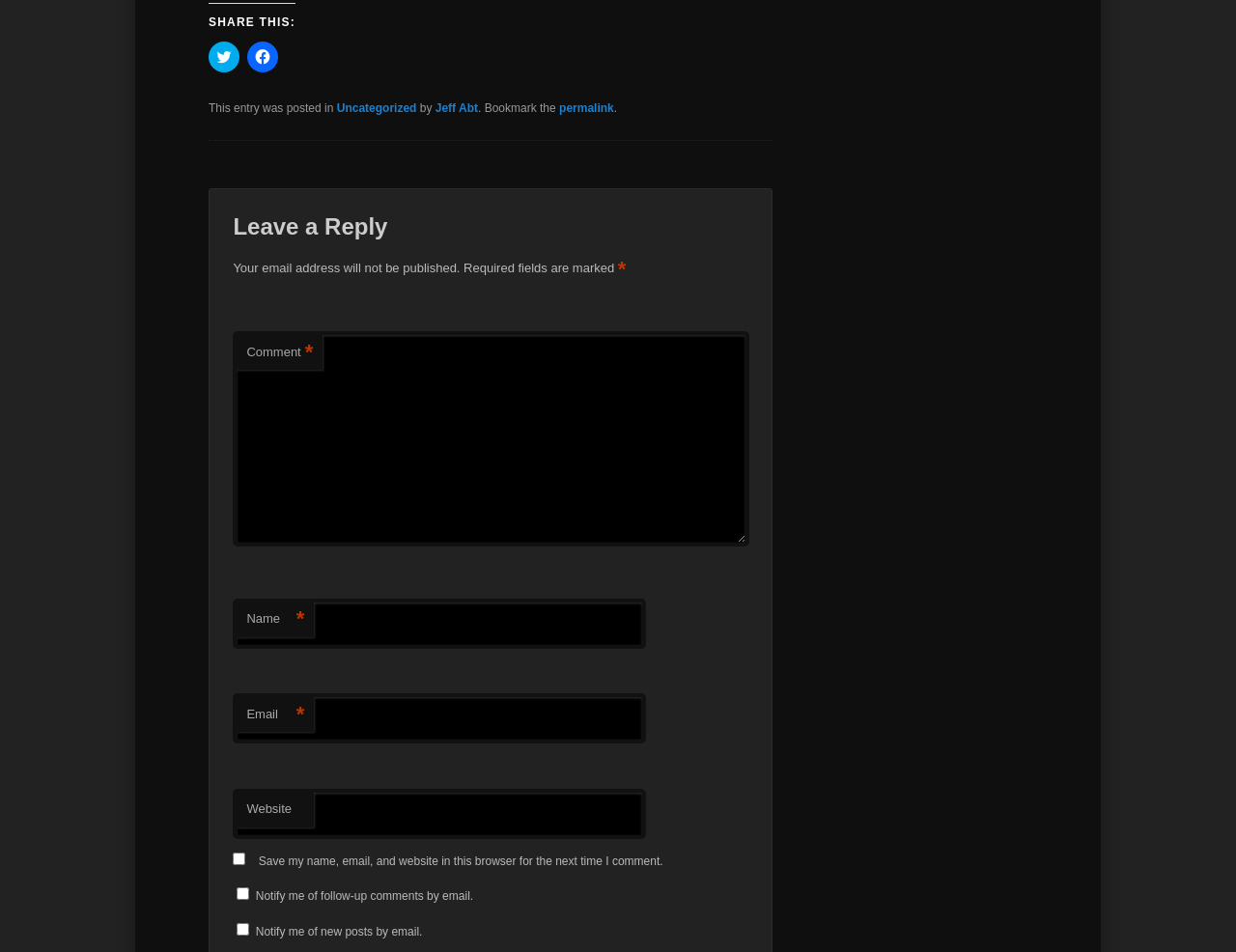Kindly determine the bounding box coordinates for the clickable area to achieve the given instruction: "Click to share on Twitter".

[0.169, 0.043, 0.194, 0.076]